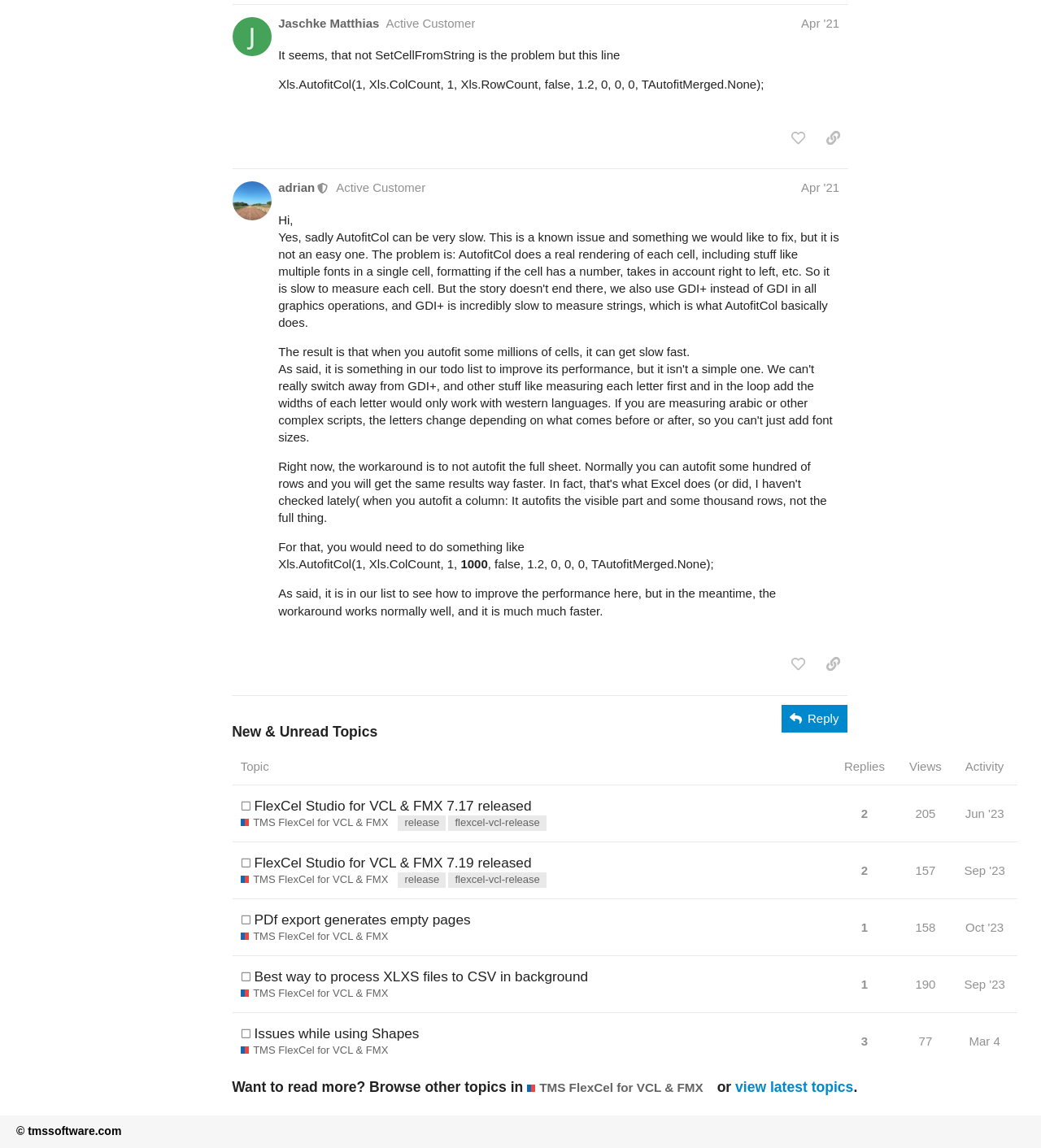Specify the bounding box coordinates of the element's area that should be clicked to execute the given instruction: "Like a post". The coordinates should be four float numbers between 0 and 1, i.e., [left, top, right, bottom].

[0.752, 0.108, 0.781, 0.133]